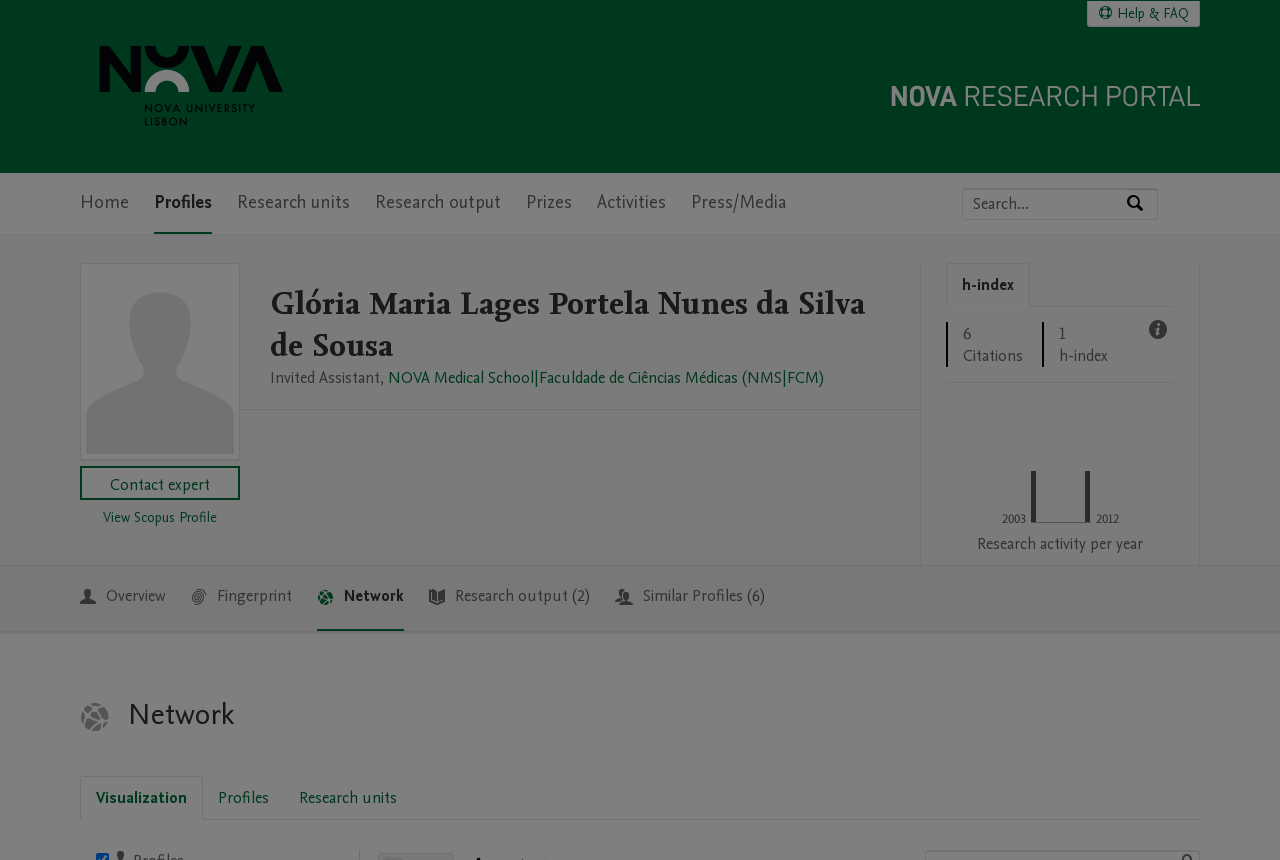Identify the bounding box coordinates of the clickable region to carry out the given instruction: "Search by expertise, name or affiliation".

[0.752, 0.22, 0.879, 0.255]